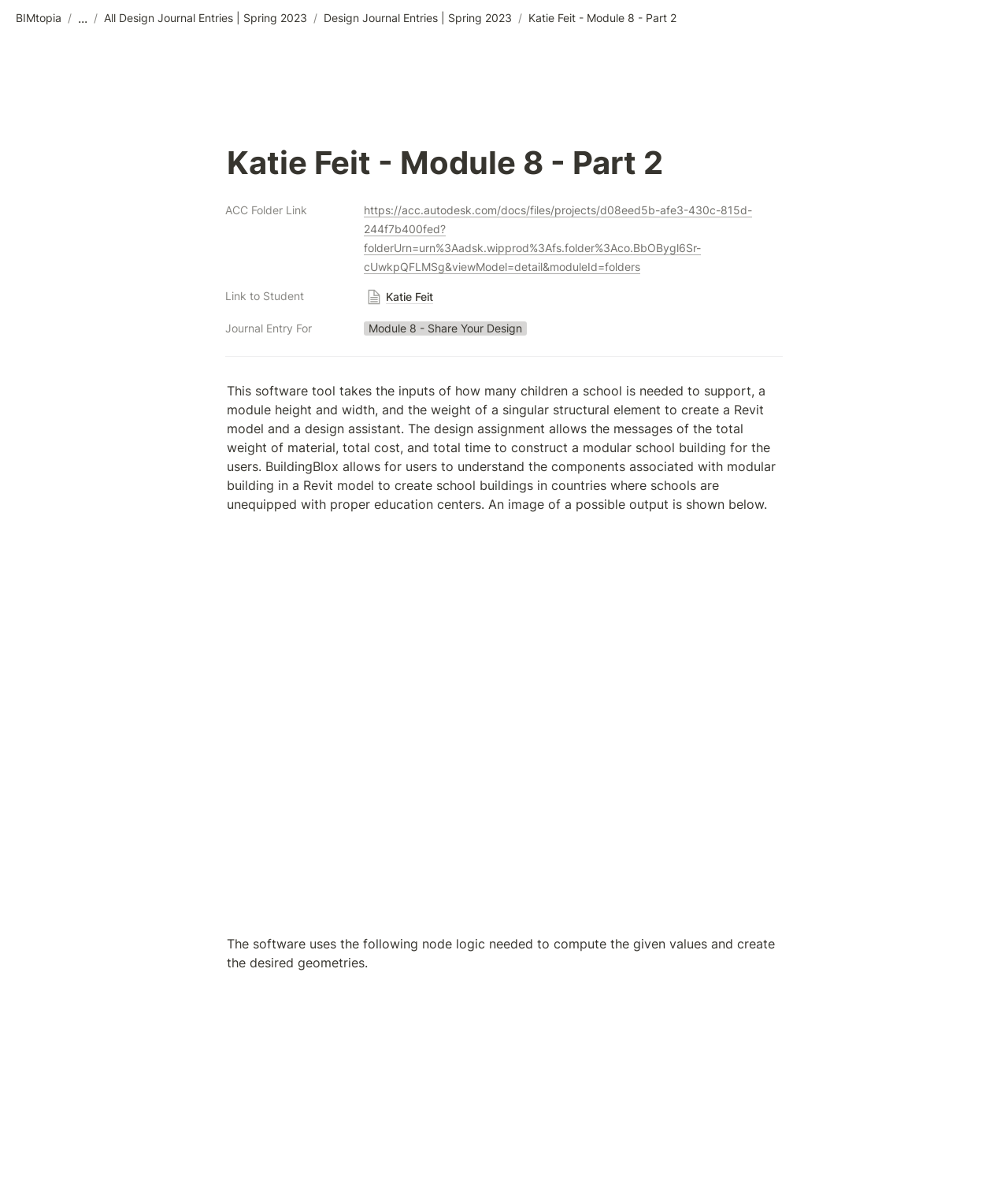Answer the question using only one word or a concise phrase: What is shown below the text?

An image